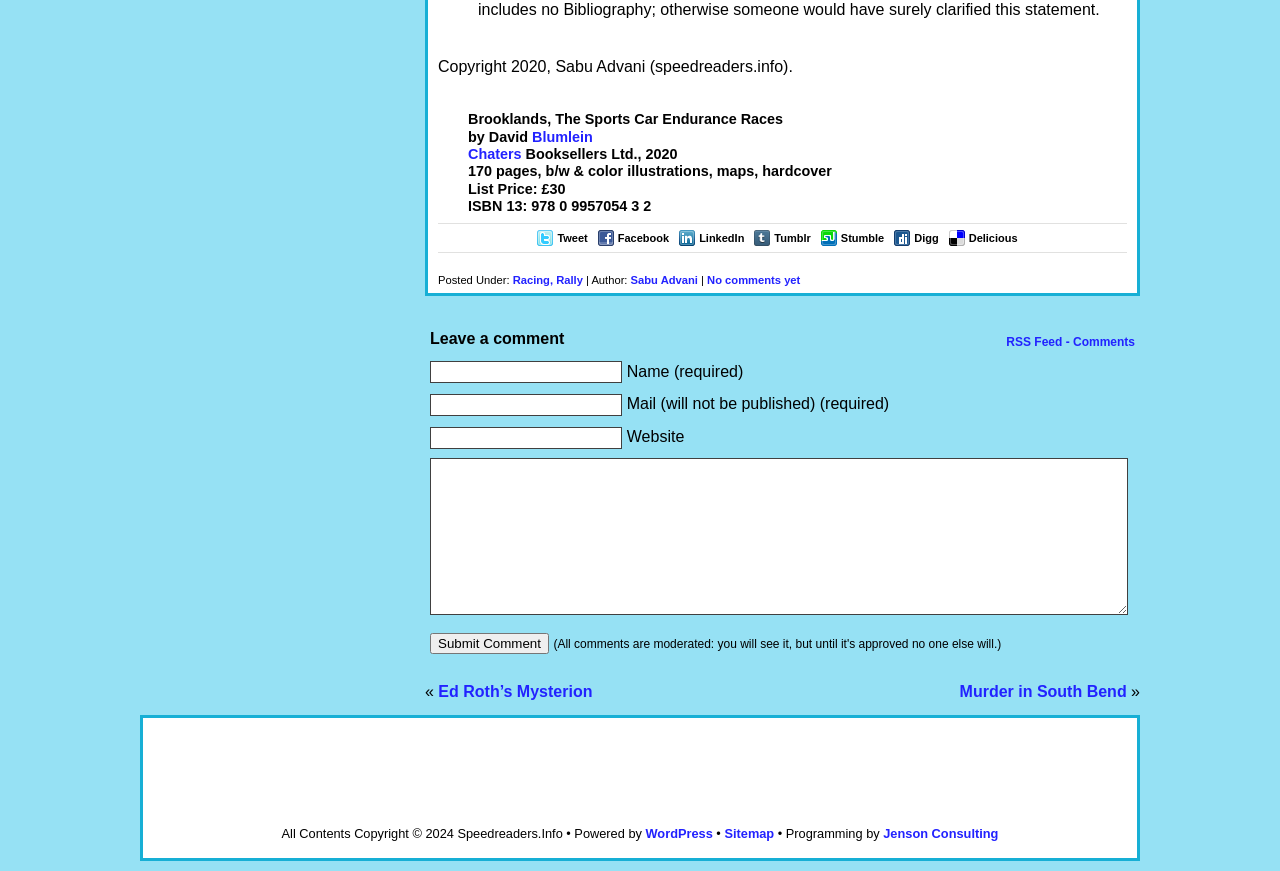Locate the bounding box of the UI element based on this description: "RSS Feed - Comments". Provide four float numbers between 0 and 1 as [left, top, right, bottom].

[0.784, 0.384, 0.887, 0.401]